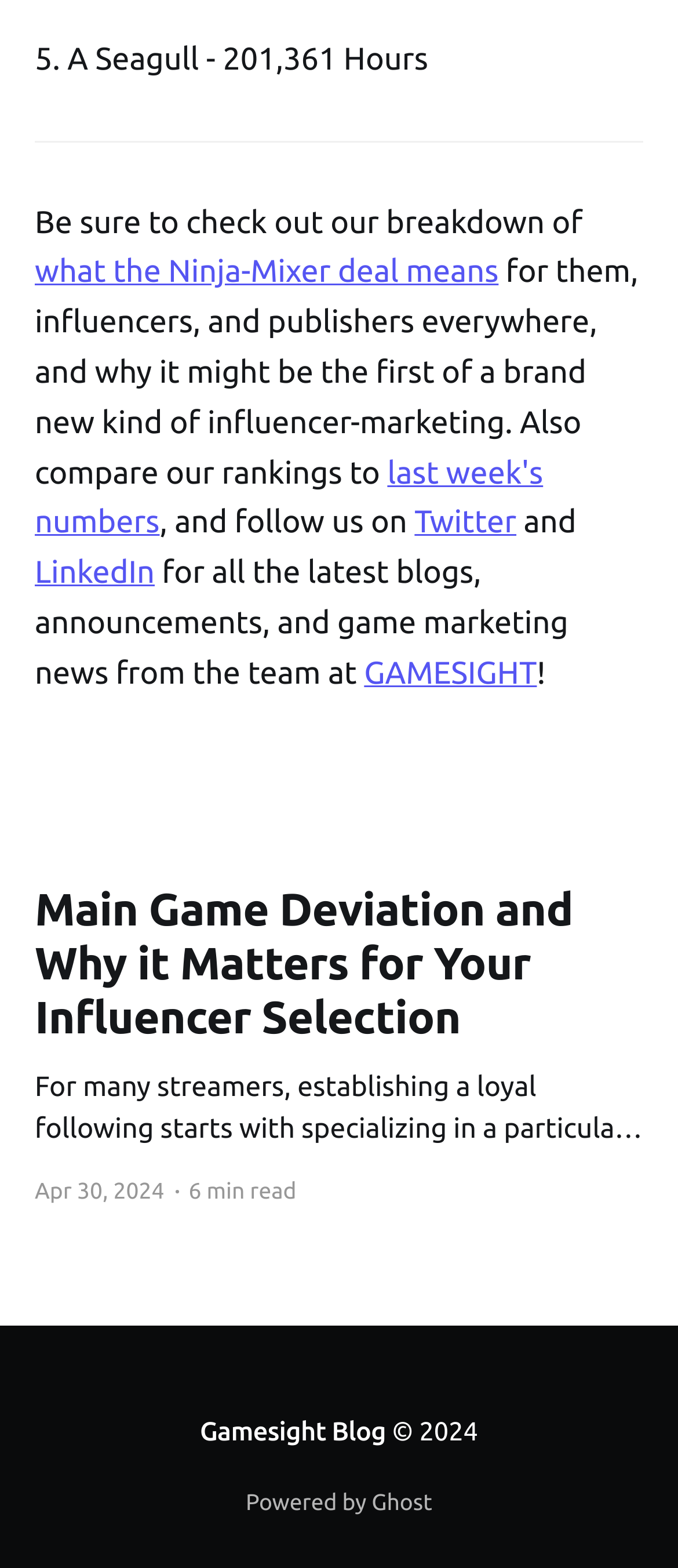Refer to the image and provide an in-depth answer to the question: 
What is the name of the blog?

I found the answer by looking at the link at the bottom of the page, which says 'Gamesight Blog'. This suggests that the blog is called Gamesight Blog.